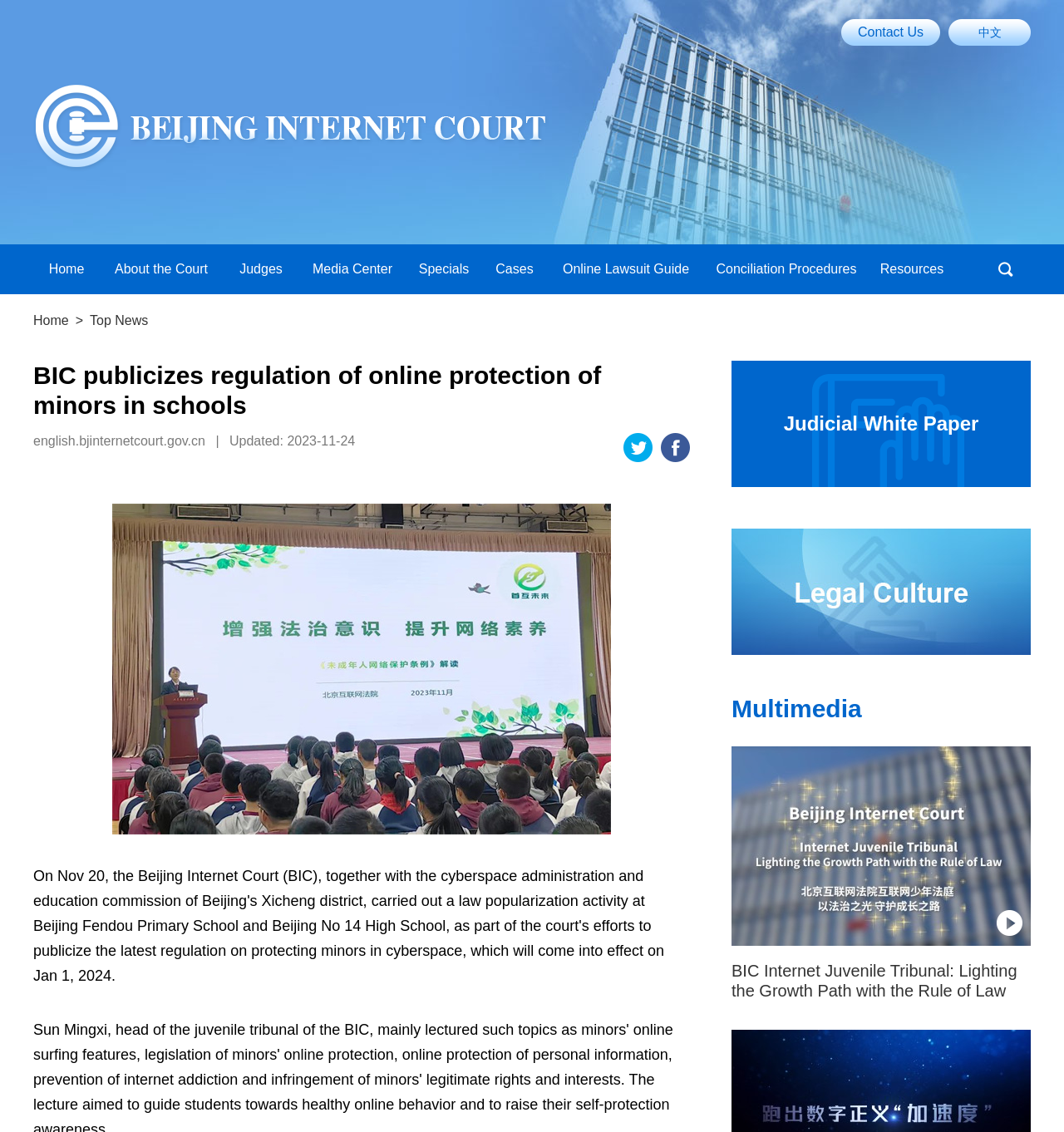What type of content is available in the 'Multimedia' section?
Please respond to the question with a detailed and well-explained answer.

I found a heading element with the text 'Multimedia' and a link element with the text 'Play' nearby, which suggests that the 'Multimedia' section contains videos.